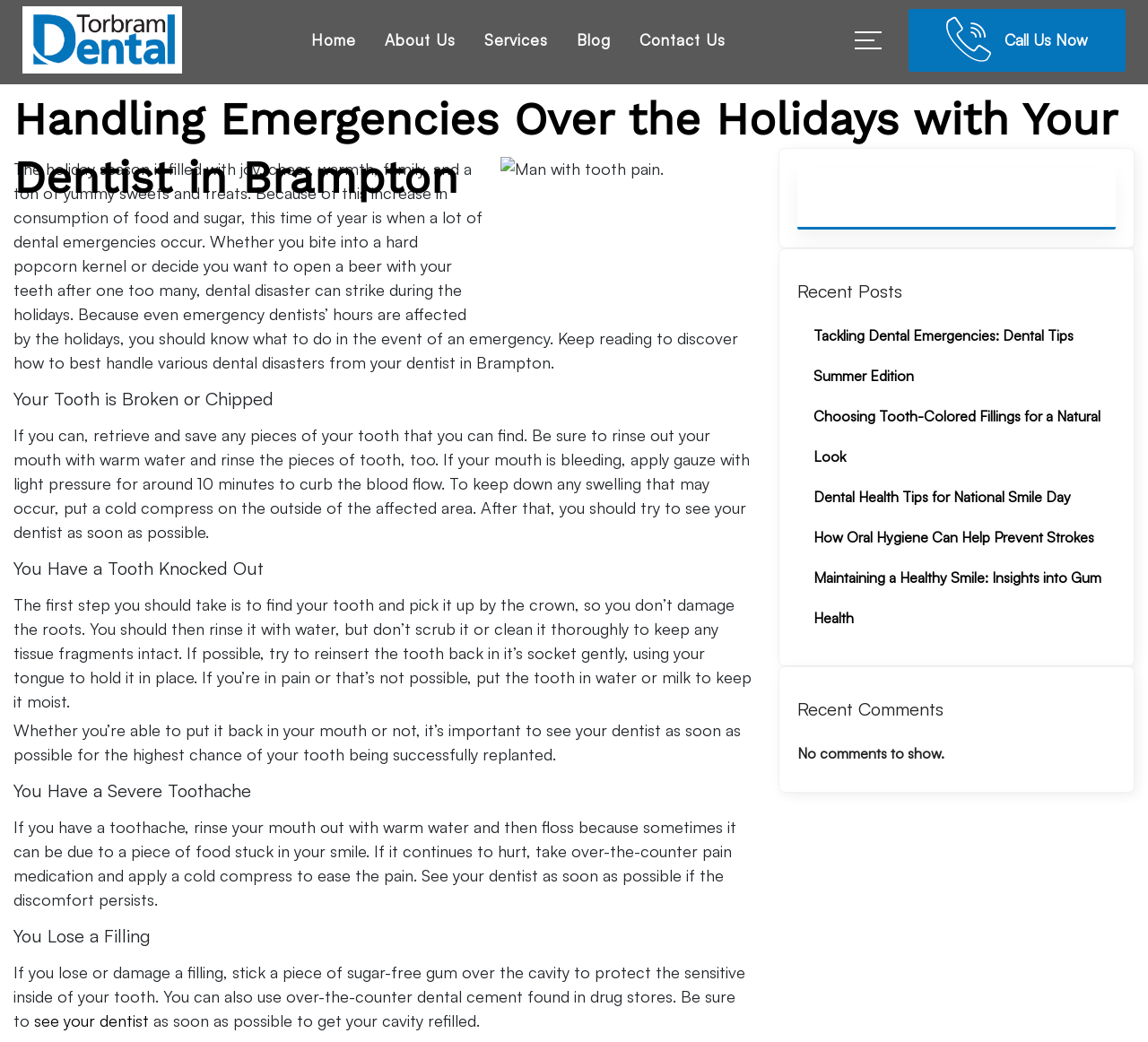What should you do if you bite into a hard popcorn kernel?
Answer the question in a detailed and comprehensive manner.

According to the webpage, if you bite into a hard popcorn kernel, you should know what to do in case of an emergency. The webpage provides tips on how to handle various dental disasters, including a broken or chipped tooth, which may occur if you bite into a hard object like a popcorn kernel.